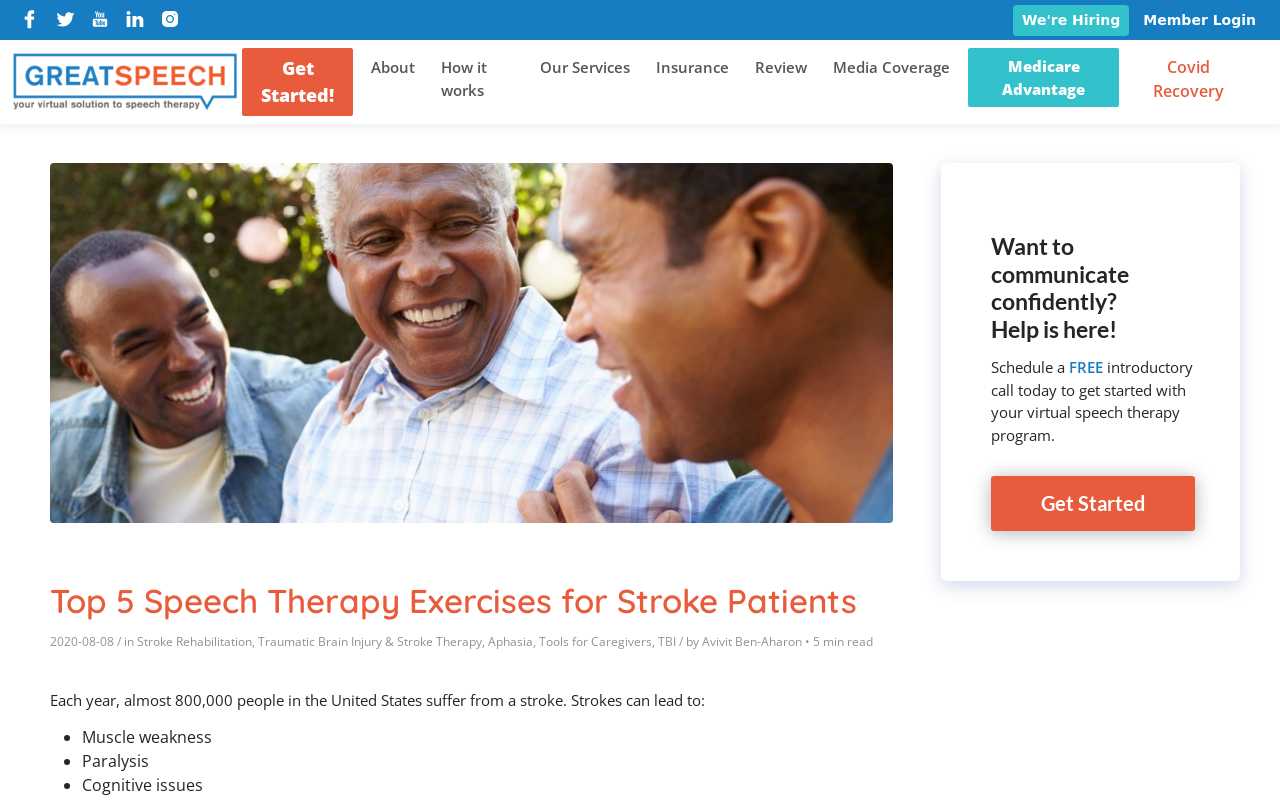Locate the bounding box coordinates of the clickable part needed for the task: "View properties in the East Central Region".

None